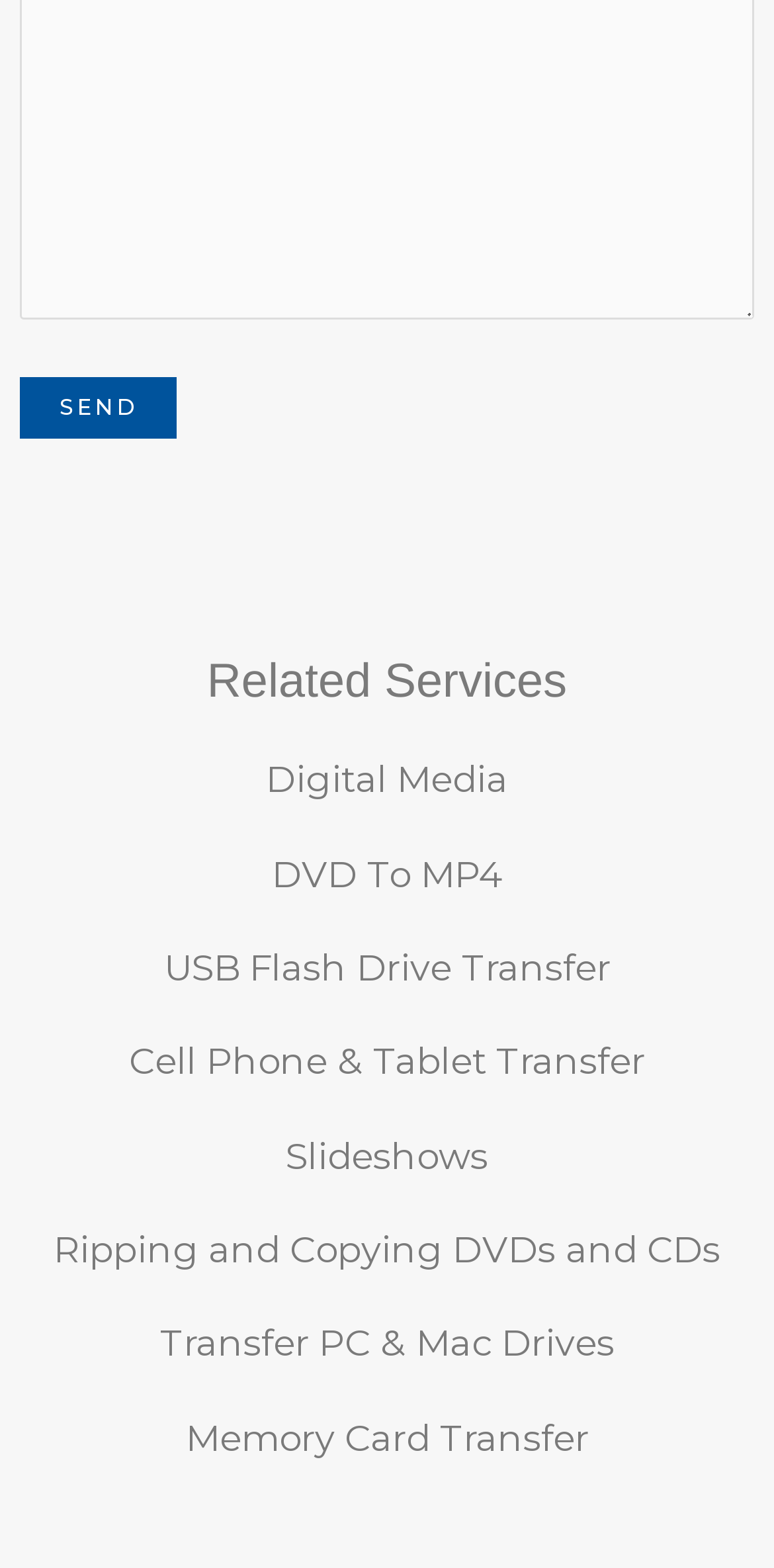Using details from the image, please answer the following question comprehensively:
How many links are listed under the 'Digital Media' heading?

The 'Digital Media' heading has one link listed underneath it, which is the 'Digital Media' link itself. This link may lead to a page with more information about the digital media services offered.